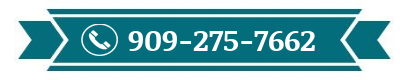What is the purpose of the telephone icon?
Based on the visual information, provide a detailed and comprehensive answer.

The use of the telephone icon further reinforces the message, suggesting immediate communication with a service provider for quick repairs, which implies that the purpose of the telephone icon is to suggest immediate communication.